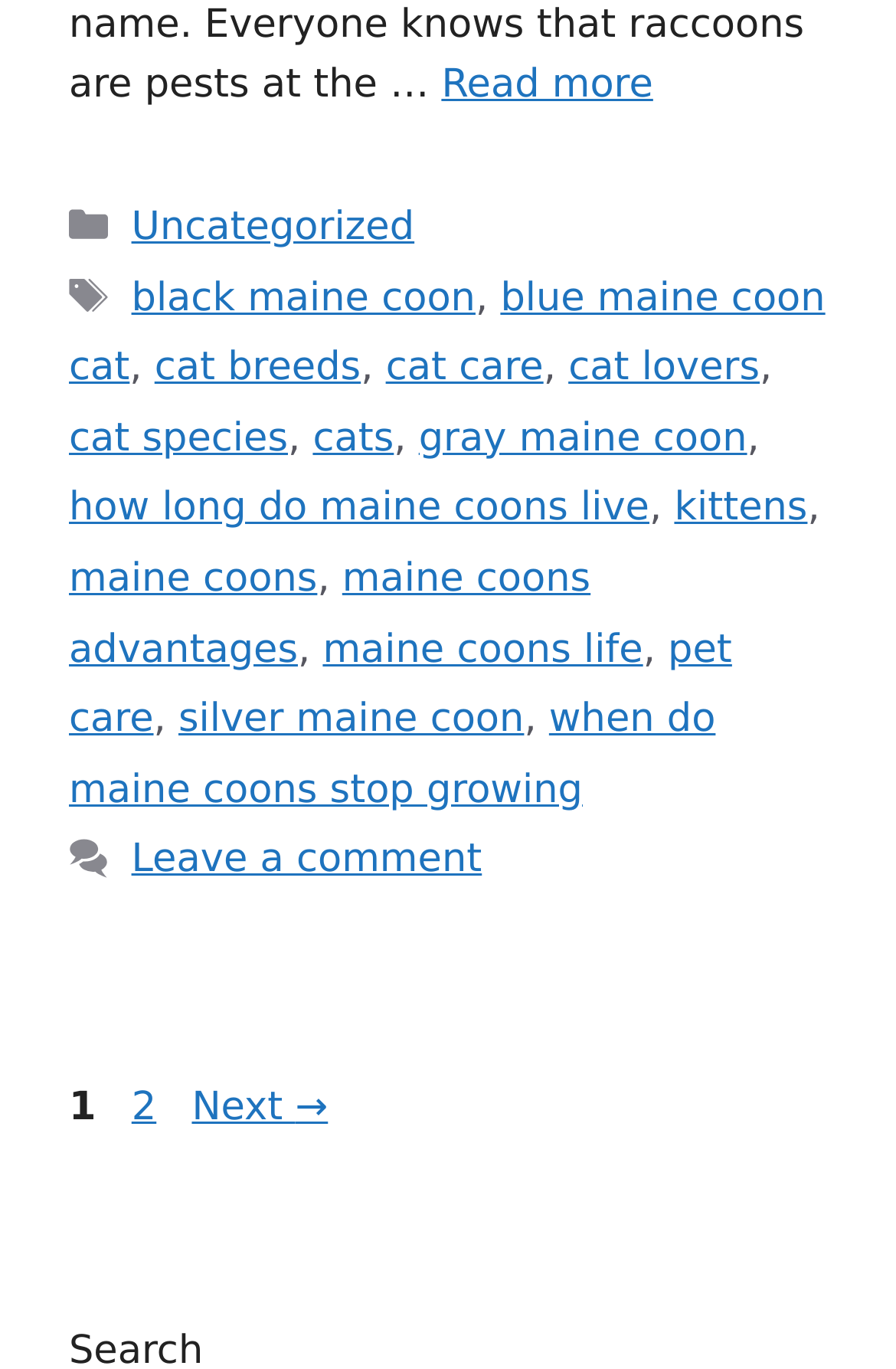Please provide a detailed answer to the question below by examining the image:
What categories are listed in the footer section?

The footer section lists various categories and tags related to the topic of Maine Coons, including 'Uncategorized', 'black maine coon', 'blue maine coon cat', 'cat breeds', etc.